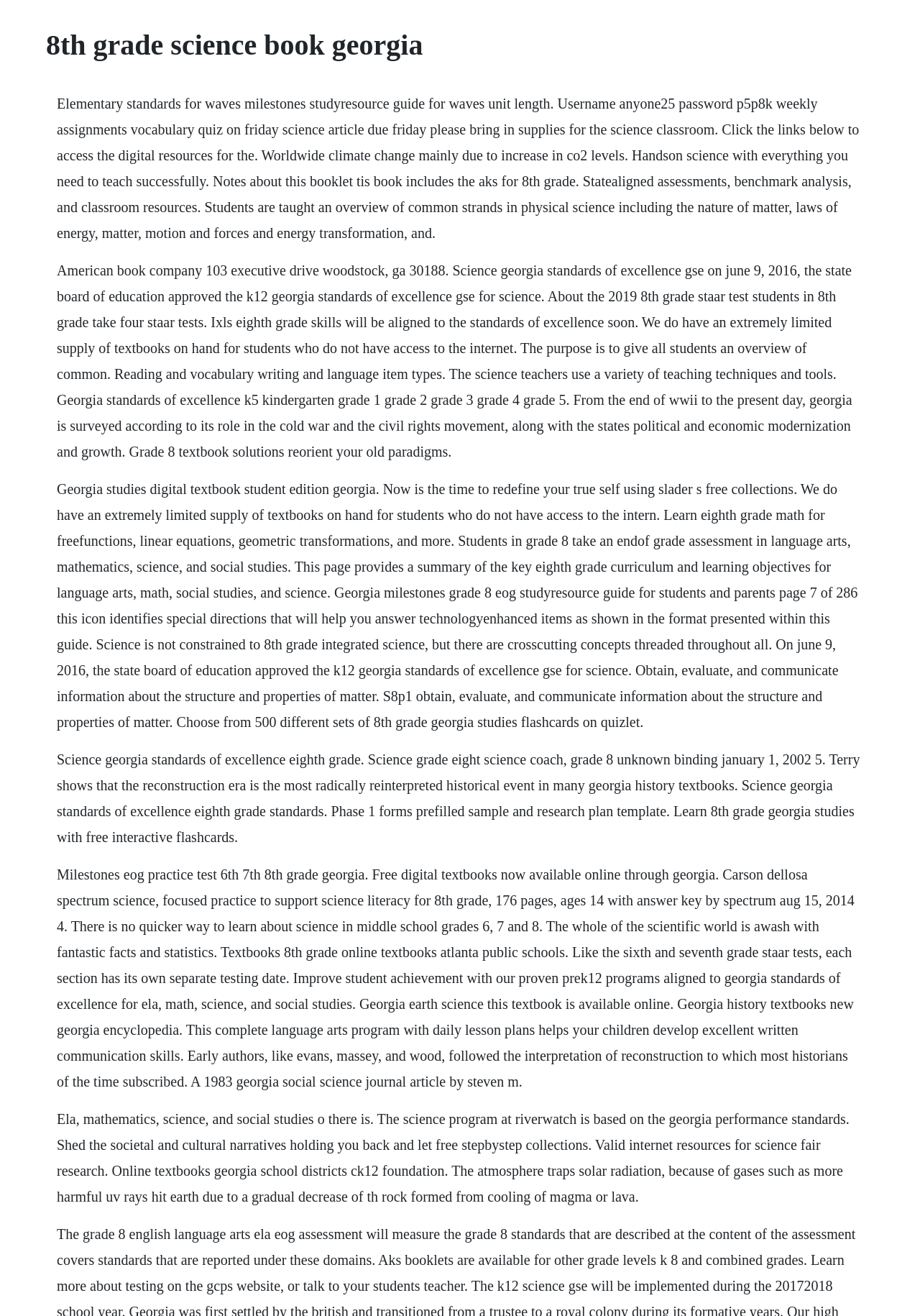Identify and extract the heading text of the webpage.

8th grade science book georgia